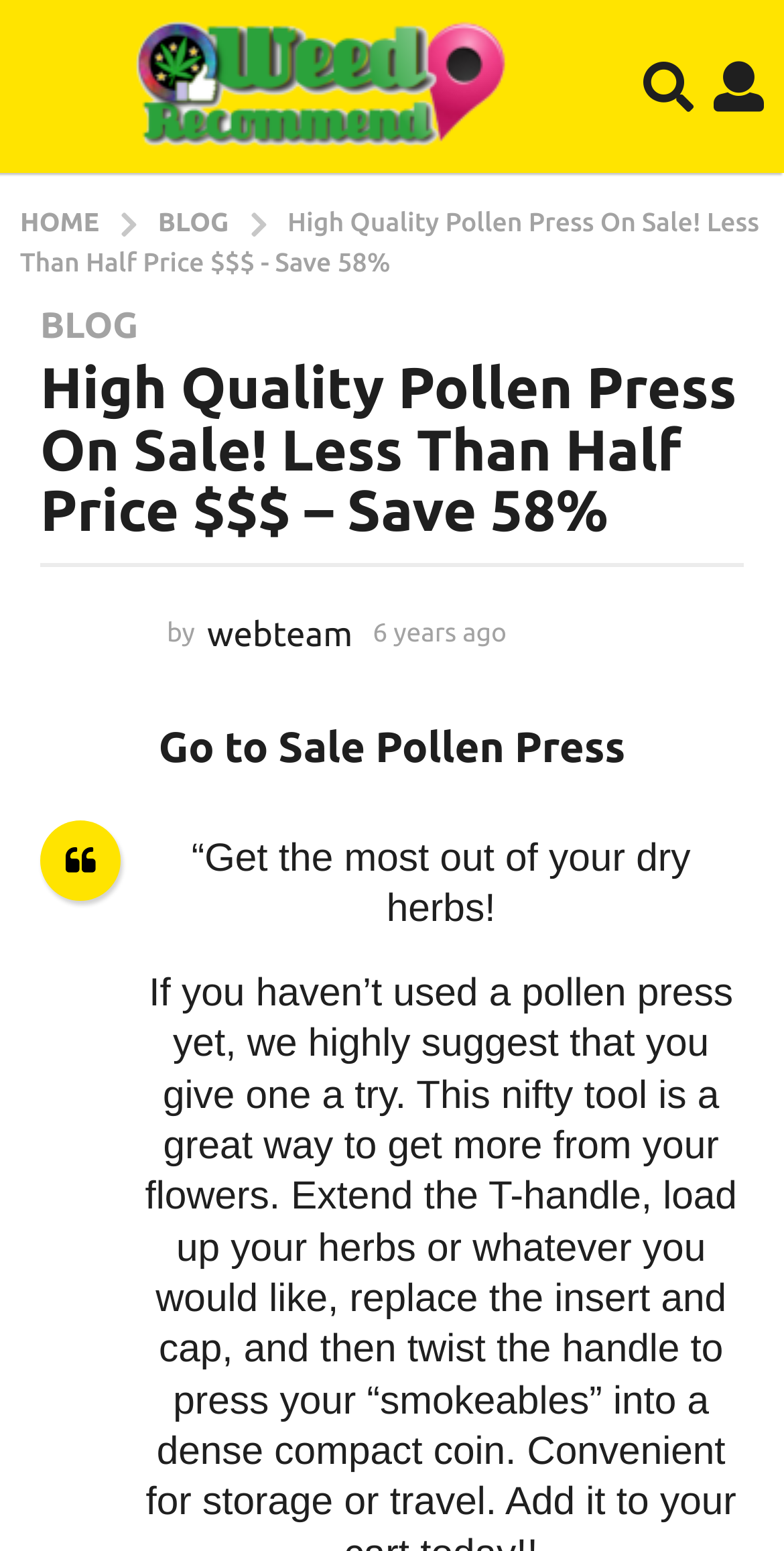Answer this question using a single word or a brief phrase:
What is the logo image on the top left?

Weed Recommend